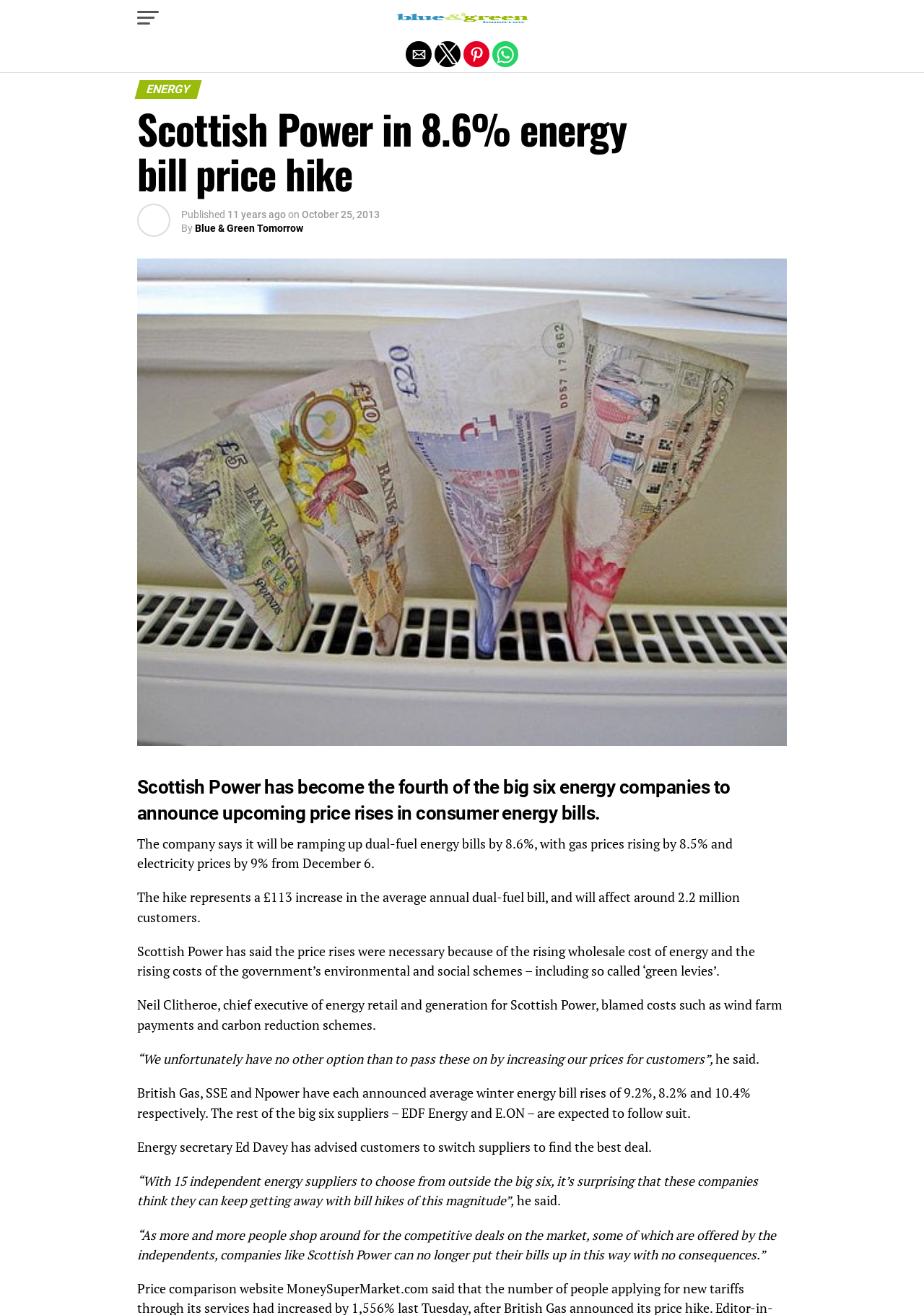Summarize the webpage comprehensively, mentioning all visible components.

The webpage is about Scottish Power's announcement of an 8.6% energy bill price hike. At the top, there is a button and a link to "Blue and Green Tomorrow" with an accompanying image. Below this, there are four social media sharing buttons: email, Twitter, Pinterest, and WhatsApp.

The main content is divided into two sections. The first section has a header with the title "ENERGY" and a subheading "Scottish Power in 8.6% energy bill price hike". Below this, there is a publication date and time, along with the author's name, "Blue & Green Tomorrow". 

The second section contains a large image. Below the image, there is a heading that summarizes the article, followed by several paragraphs of text. The text explains the price hike, its impact on customers, and the reasons behind it, including the rising wholesale cost of energy and government environmental and social schemes. The article also quotes the chief executive of energy retail and generation for Scottish Power, Neil Clitheroe, and the energy secretary, Ed Davey.

At the very top of the page, there is a link to exit the mobile version of the website.